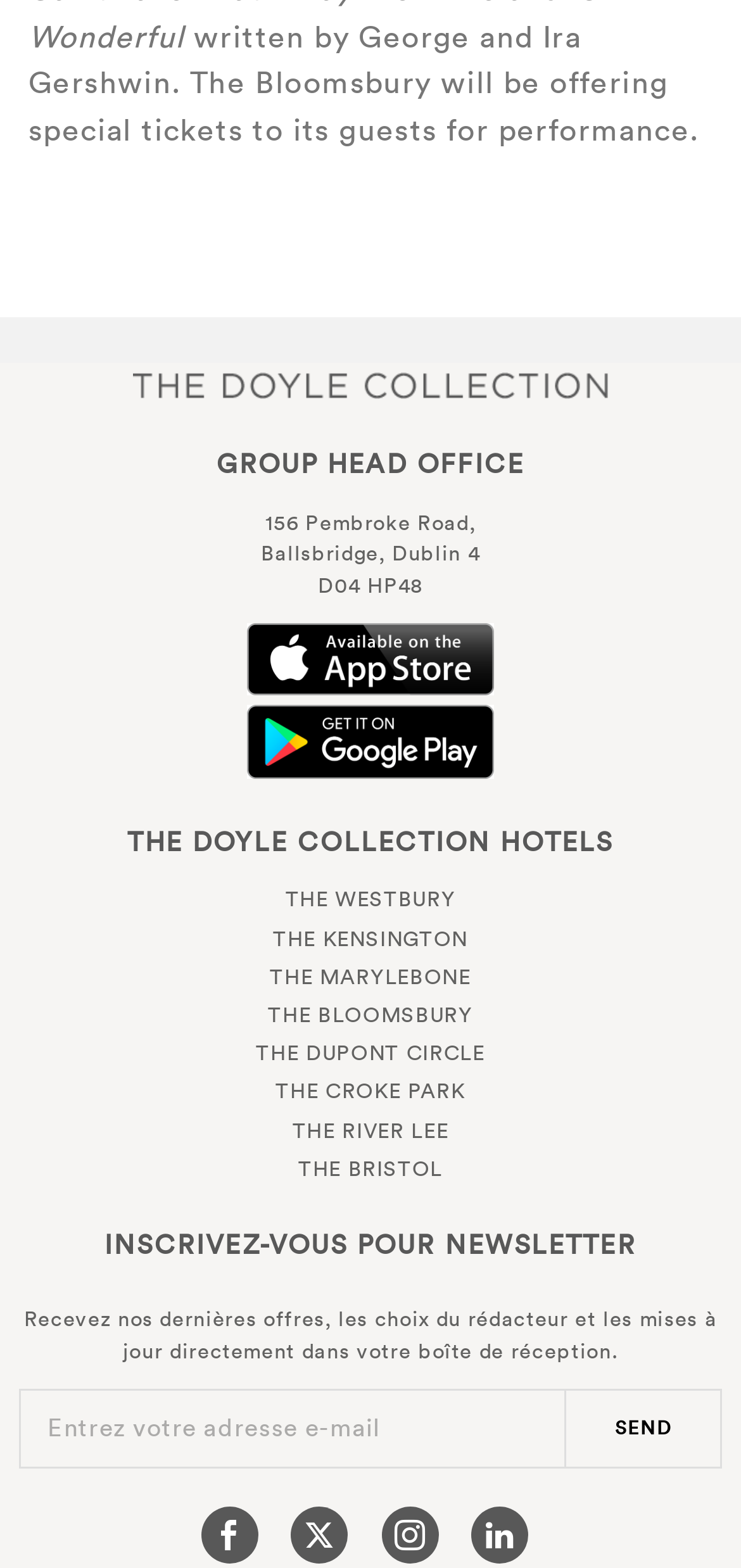Please predict the bounding box coordinates of the element's region where a click is necessary to complete the following instruction: "Download the app from Apple App Store". The coordinates should be represented by four float numbers between 0 and 1, i.e., [left, top, right, bottom].

[0.333, 0.398, 0.667, 0.444]